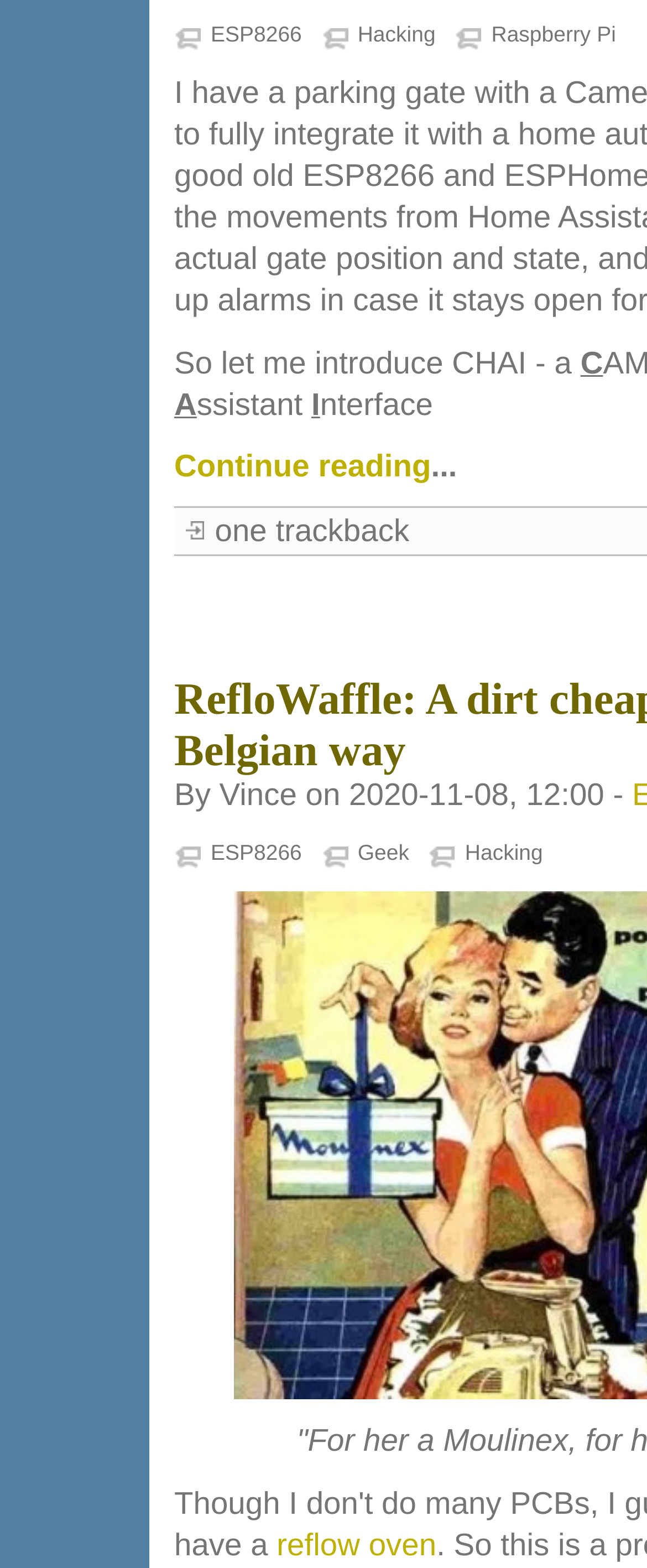Using the webpage screenshot, locate the HTML element that fits the following description and provide its bounding box: "reflow oven".

[0.428, 0.974, 0.675, 0.996]